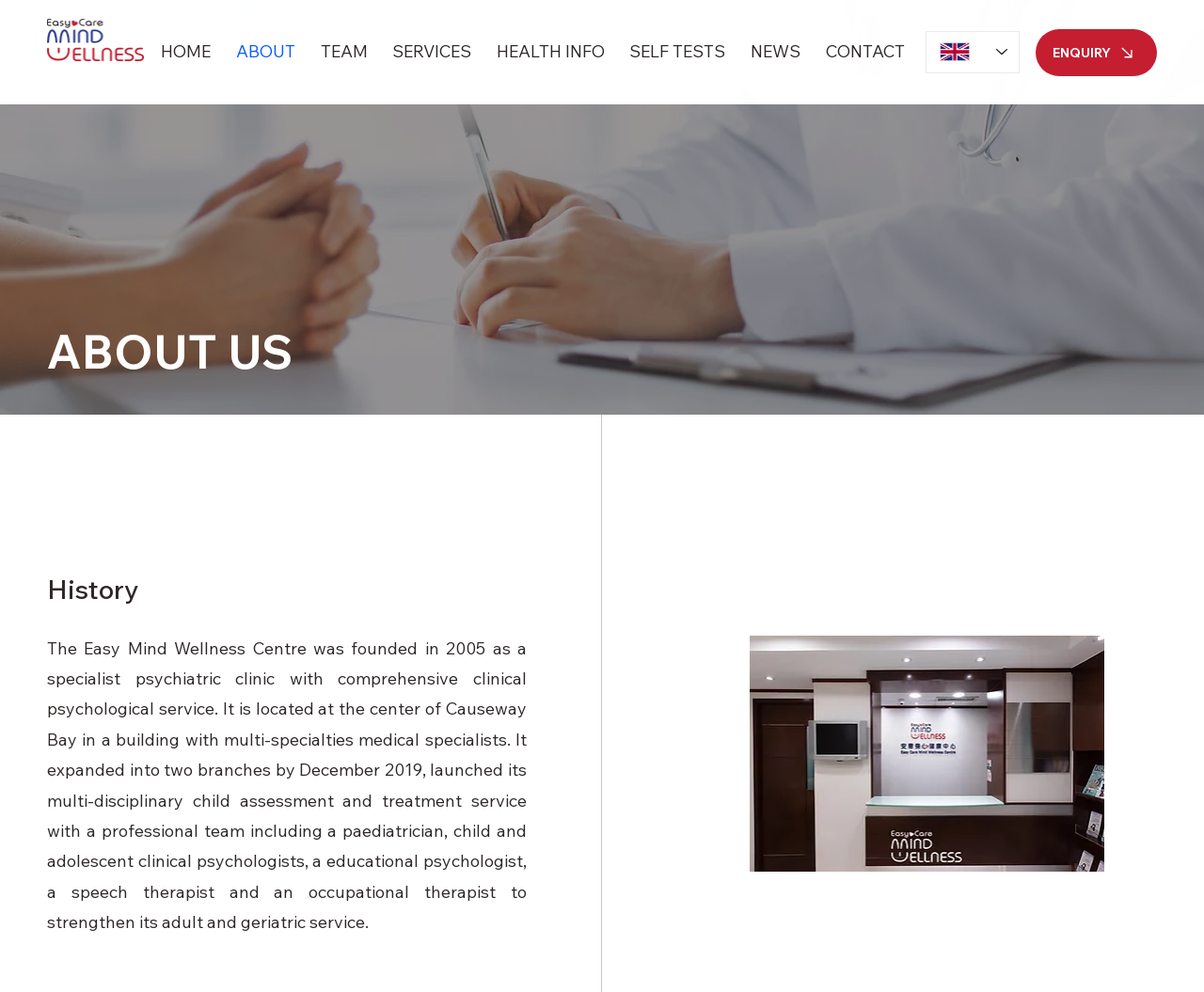Give the bounding box coordinates for the element described by: "HEALTH INFO".

[0.403, 0.031, 0.512, 0.074]